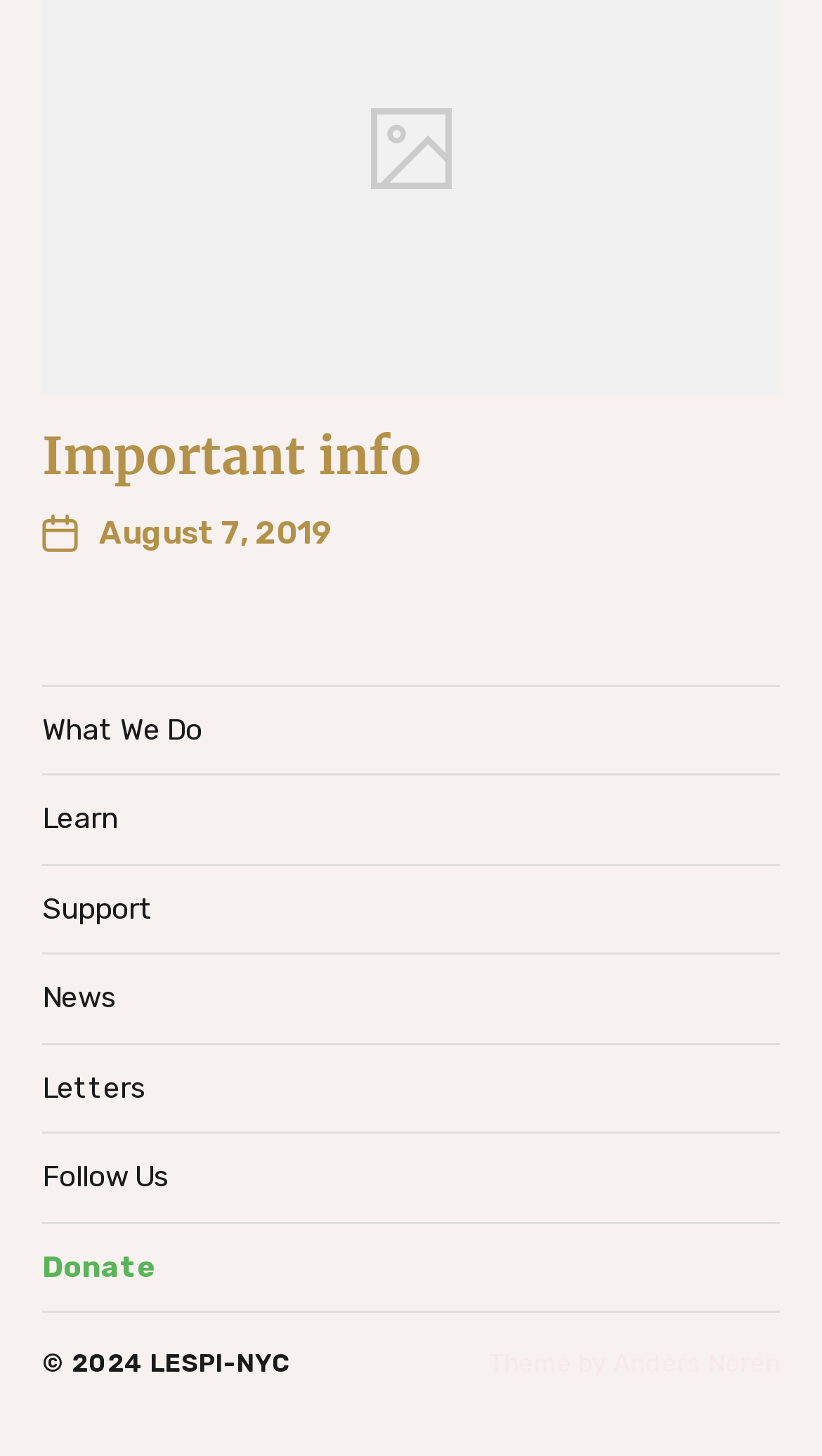How many links are there in the main section?
Could you answer the question in a detailed manner, providing as much information as possible?

There are 7 links in the main section of the webpage, which are 'What We Do', 'Learn', 'Support', 'News', 'Letters', 'Follow Us', and 'Donate'. These links are arranged vertically in the main section of the webpage.